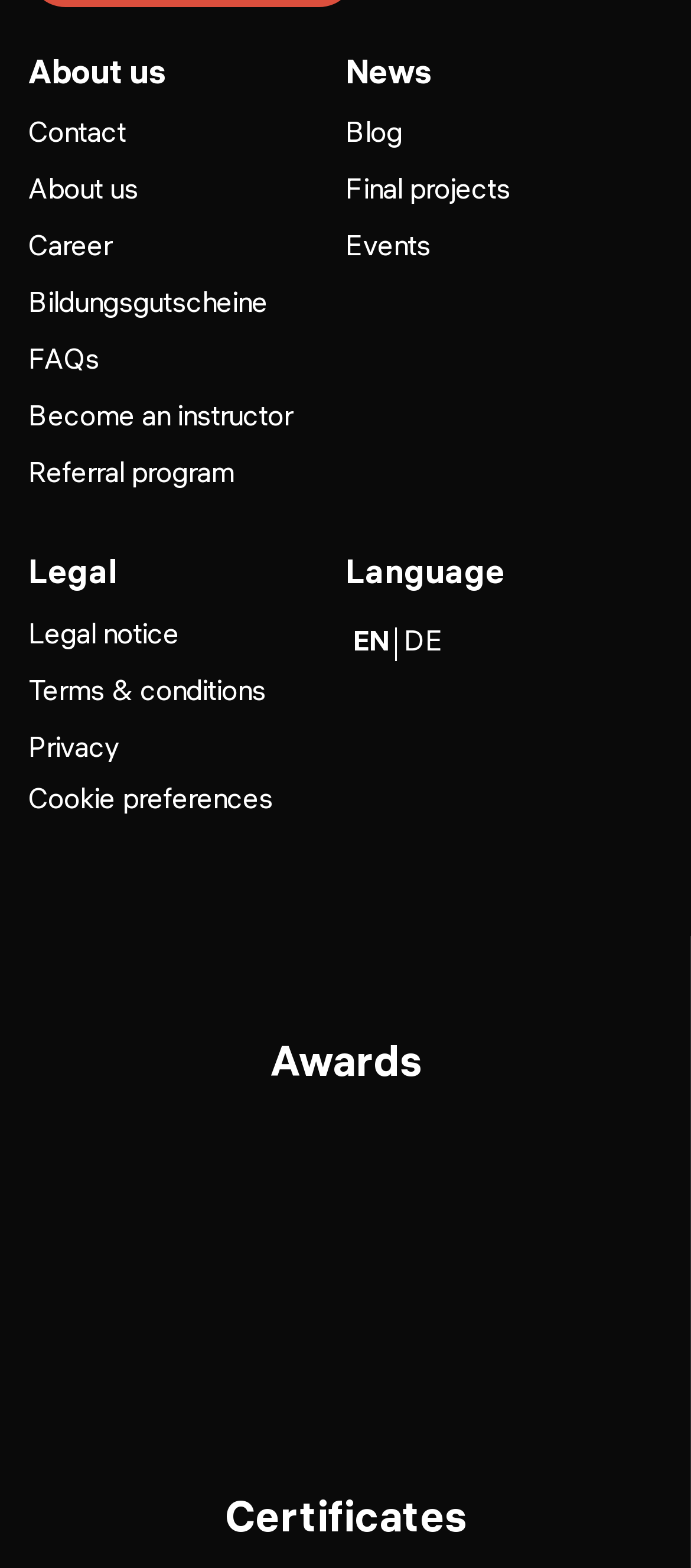How many awards are displayed on the webpage?
Answer briefly with a single word or phrase based on the image.

3